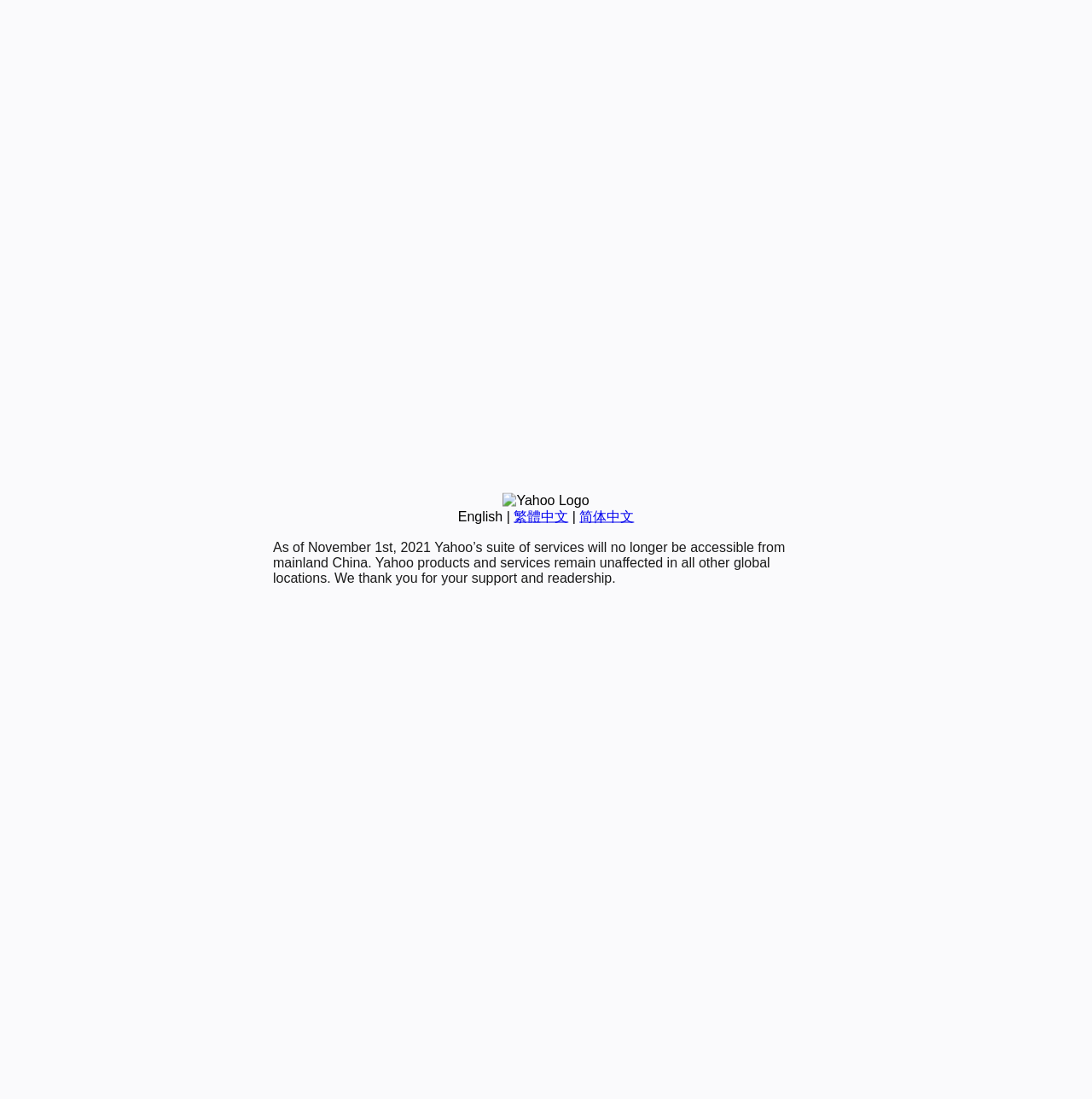Identify the bounding box of the HTML element described here: "English". Provide the coordinates as four float numbers between 0 and 1: [left, top, right, bottom].

[0.419, 0.463, 0.46, 0.476]